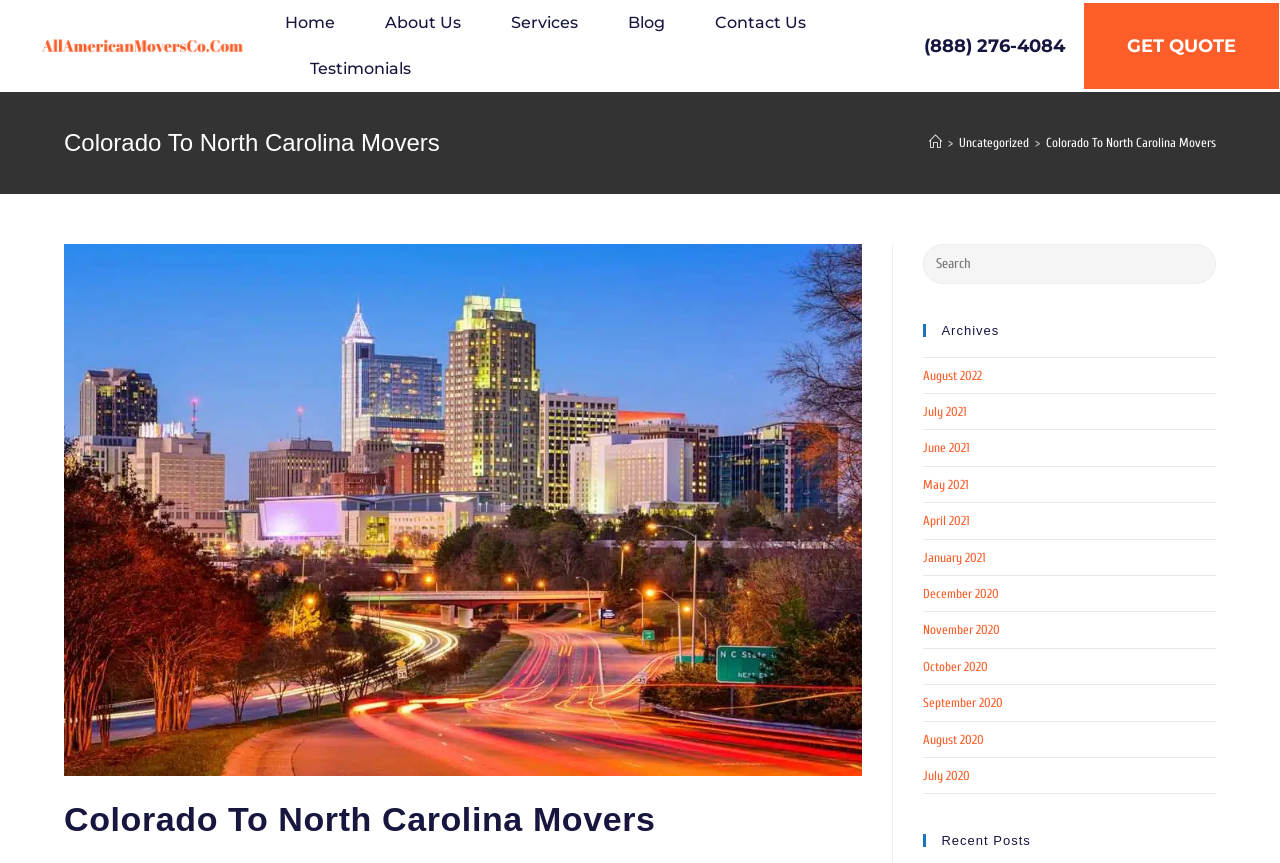Please find and report the bounding box coordinates of the element to click in order to perform the following action: "Visit the 'About Us' page". The coordinates should be expressed as four float numbers between 0 and 1, in the format [left, top, right, bottom].

[0.301, 0.0, 0.36, 0.053]